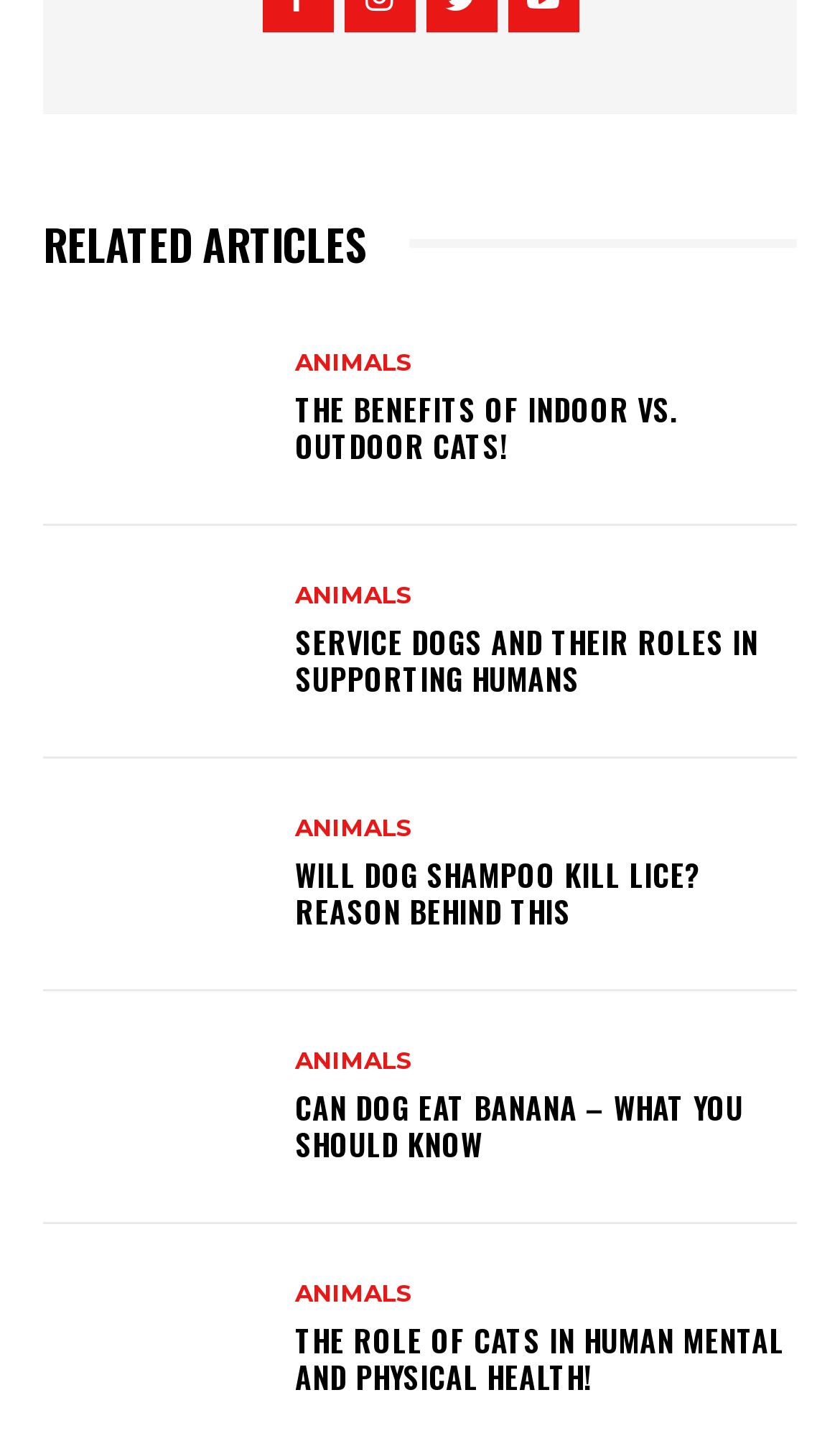Point out the bounding box coordinates of the section to click in order to follow this instruction: "Read about the benefits of indoor vs. outdoor cats".

[0.351, 0.273, 0.944, 0.323]